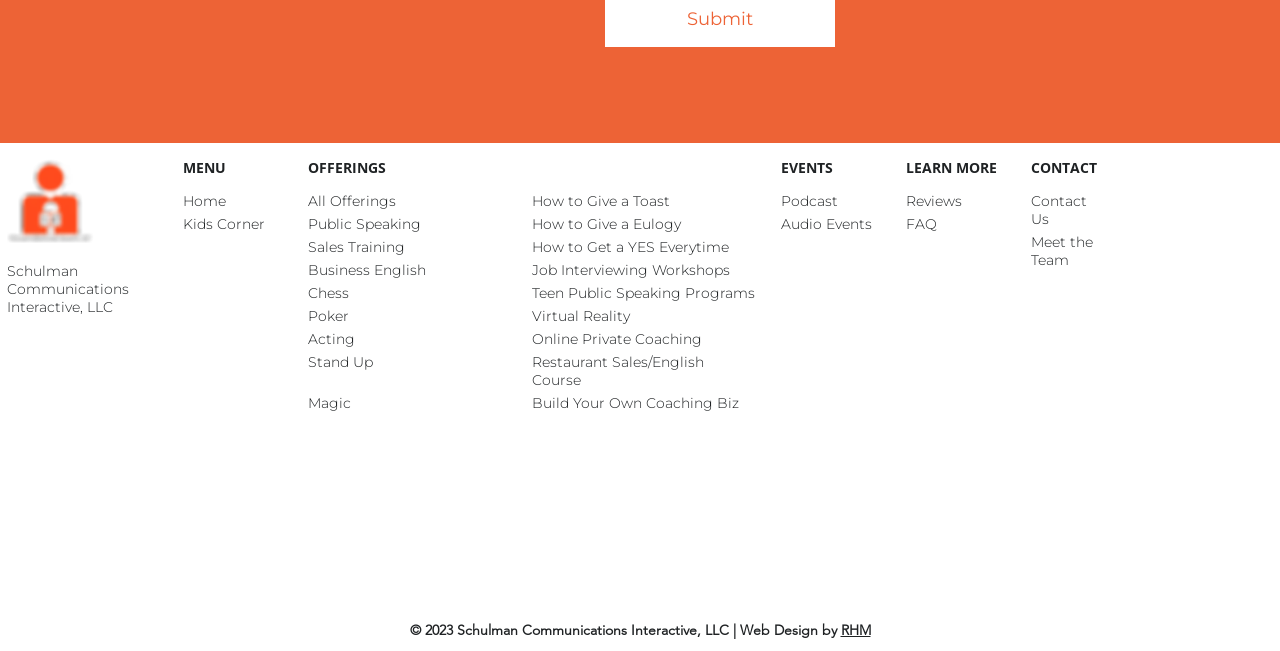Please identify the bounding box coordinates of the element that needs to be clicked to execute the following command: "Contact Us". Provide the bounding box using four float numbers between 0 and 1, formatted as [left, top, right, bottom].

[0.806, 0.295, 0.849, 0.35]